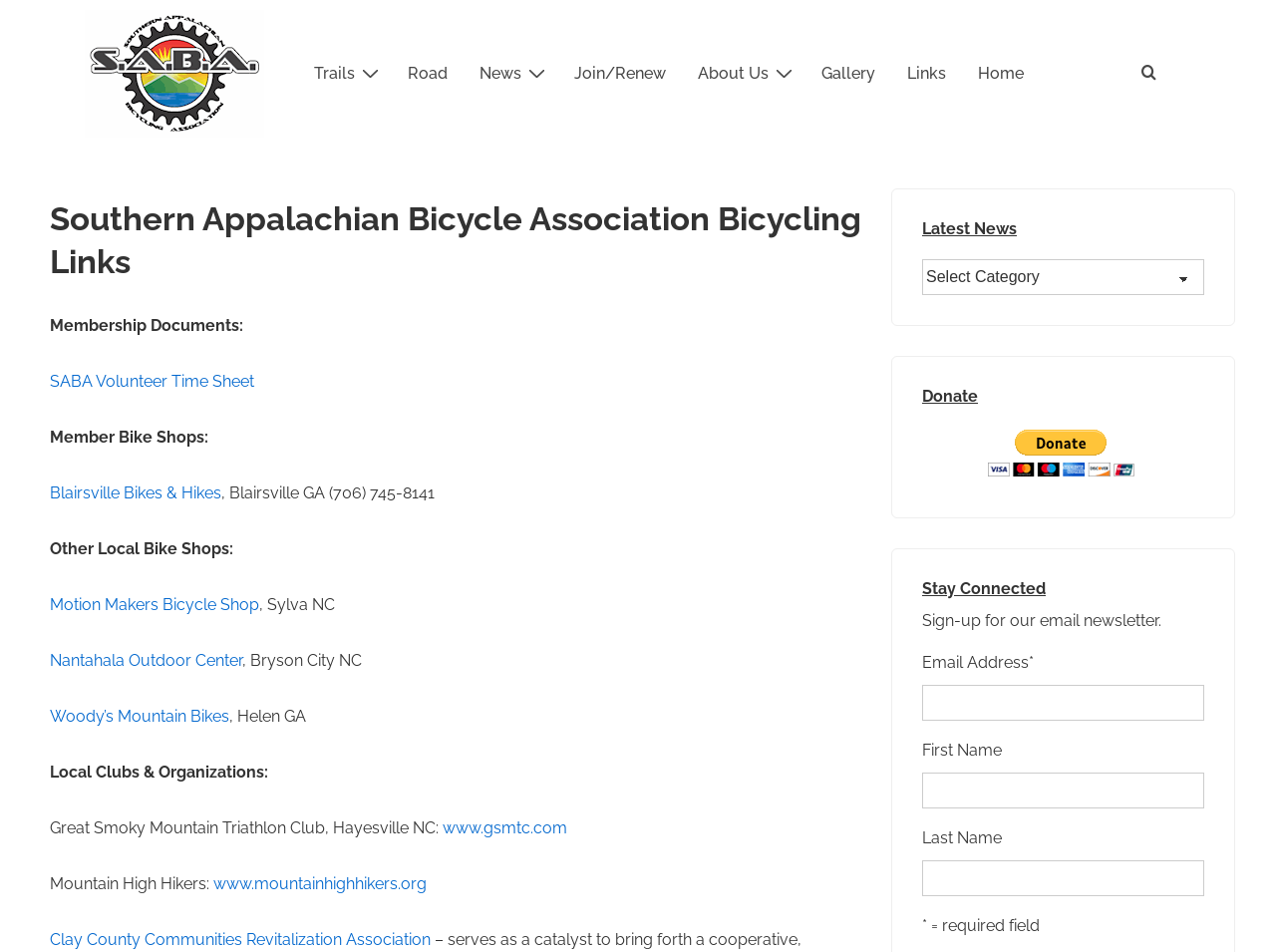Identify the bounding box coordinates for the UI element that matches this description: "Join/Renew".

[0.45, 0.052, 0.545, 0.103]